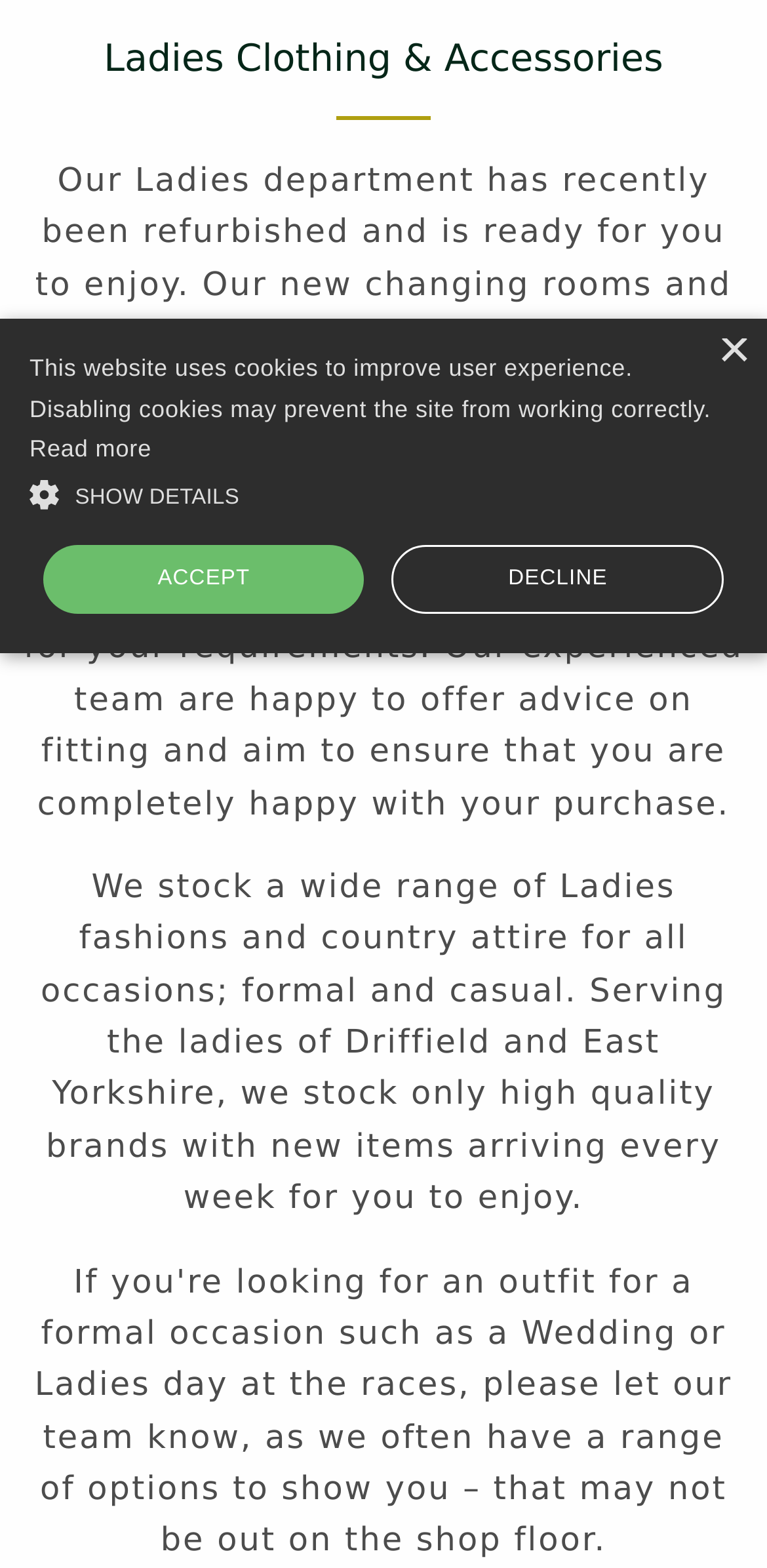For the given element description CookieScript, determine the bounding box coordinates of the UI element. The coordinates should follow the format (top-left x, top-left y, bottom-right x, bottom-right y) and be within the range of 0 to 1.

[0.776, 0.496, 0.936, 0.511]